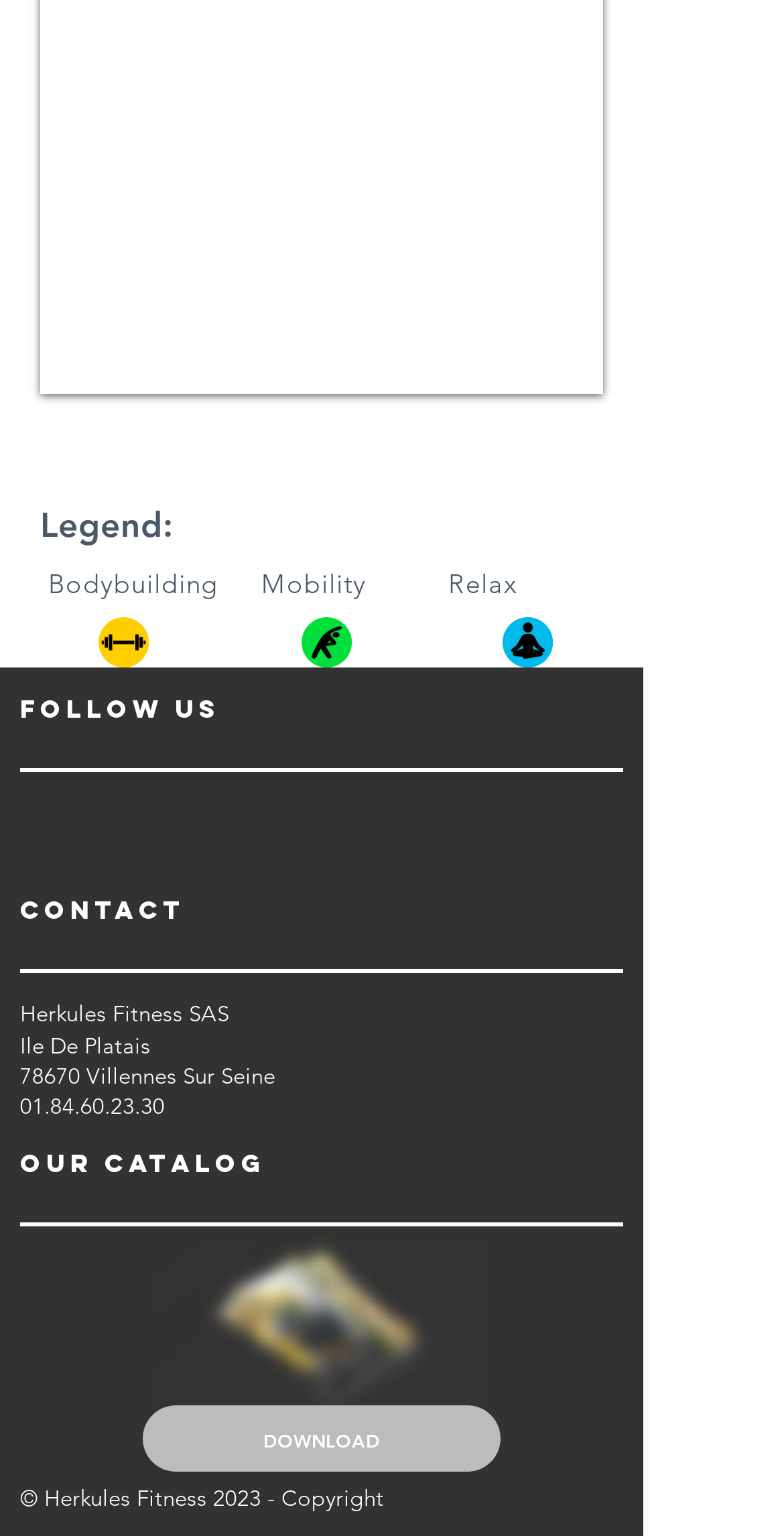Given the element description Copyright, predict the bounding box coordinates for the UI element in the webpage screenshot. The format should be (top-left x, top-left y, bottom-right x, bottom-right y), and the values should be between 0 and 1.

[0.359, 0.967, 0.49, 0.985]